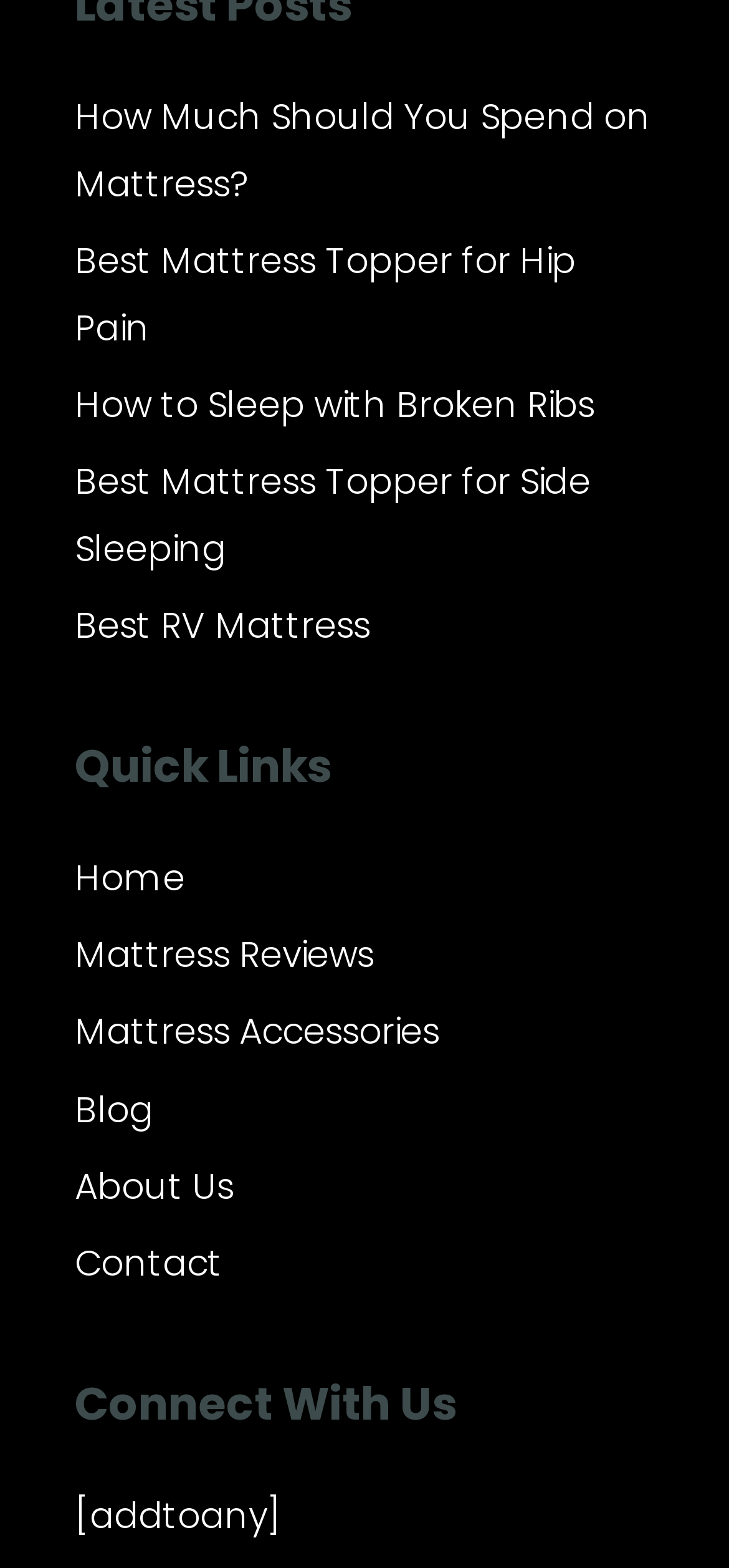For the following element description, predict the bounding box coordinates in the format (top-left x, top-left y, bottom-right x, bottom-right y). All values should be floating point numbers between 0 and 1. Description: Contact

[0.103, 0.789, 0.305, 0.822]